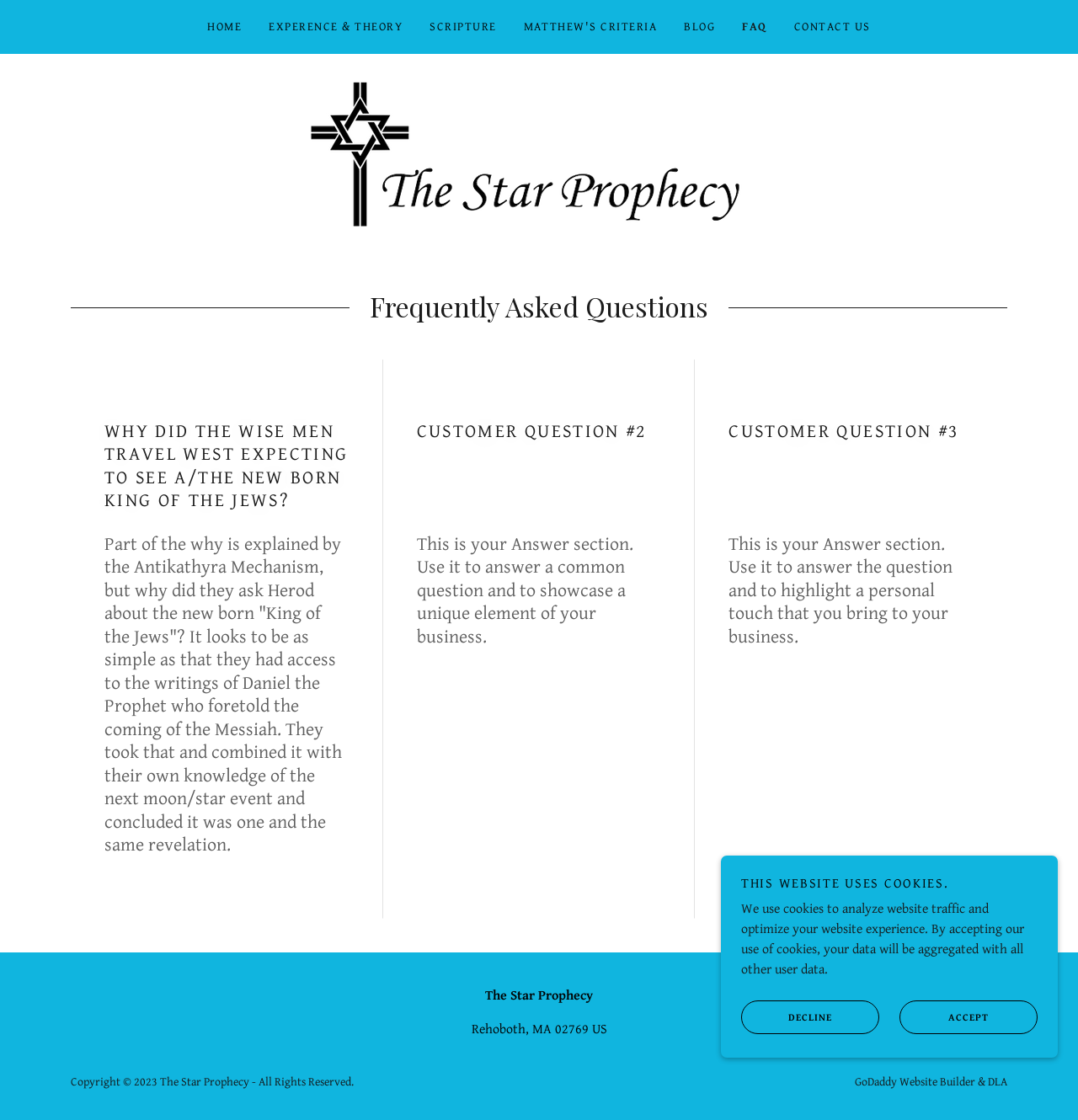How many FAQ questions are displayed on this page?
Refer to the image and provide a one-word or short phrase answer.

3